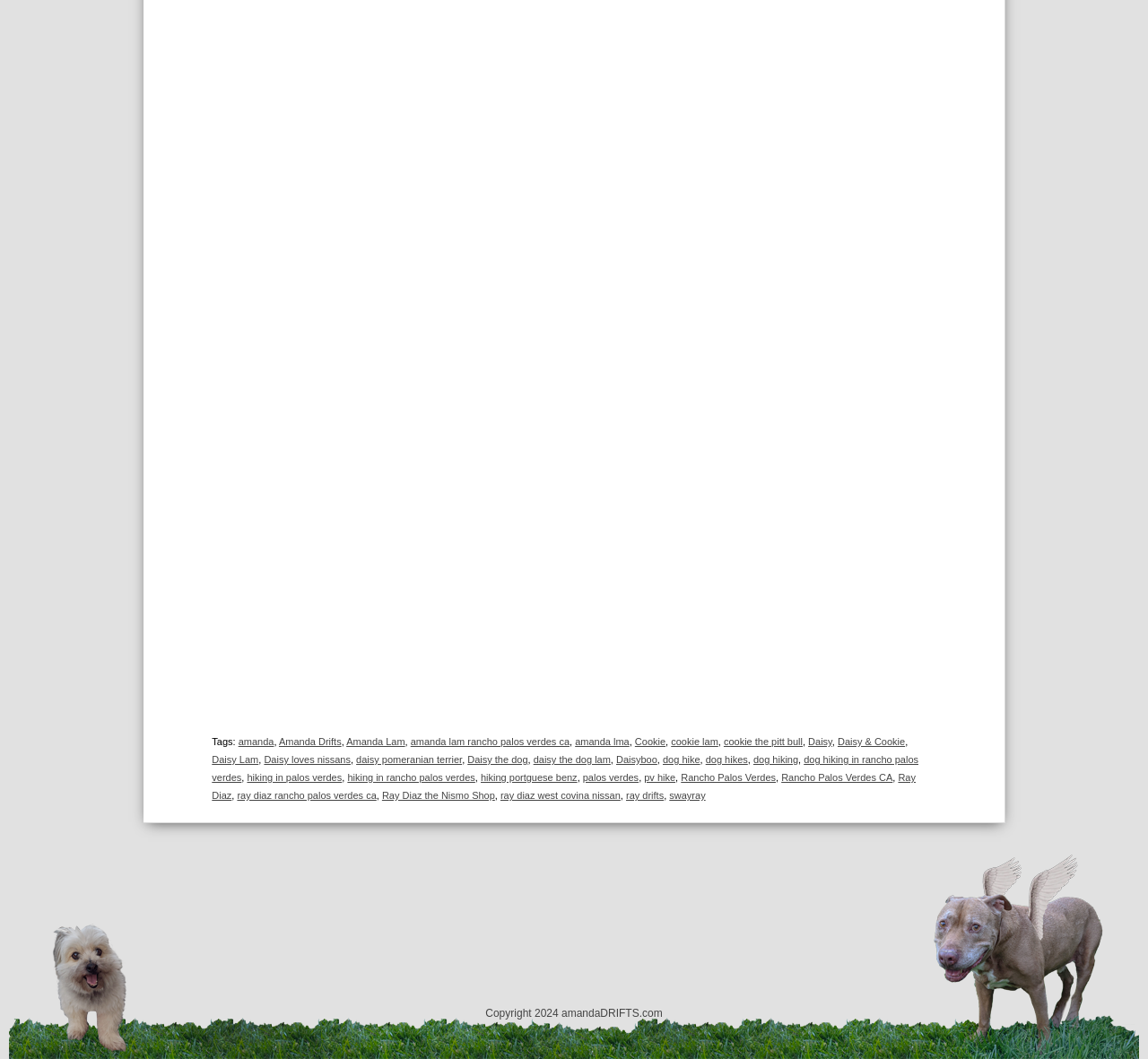Locate the bounding box coordinates of the clickable element to fulfill the following instruction: "Go to the link 'Daisy & Cookie'". Provide the coordinates as four float numbers between 0 and 1 in the format [left, top, right, bottom].

[0.73, 0.695, 0.788, 0.705]